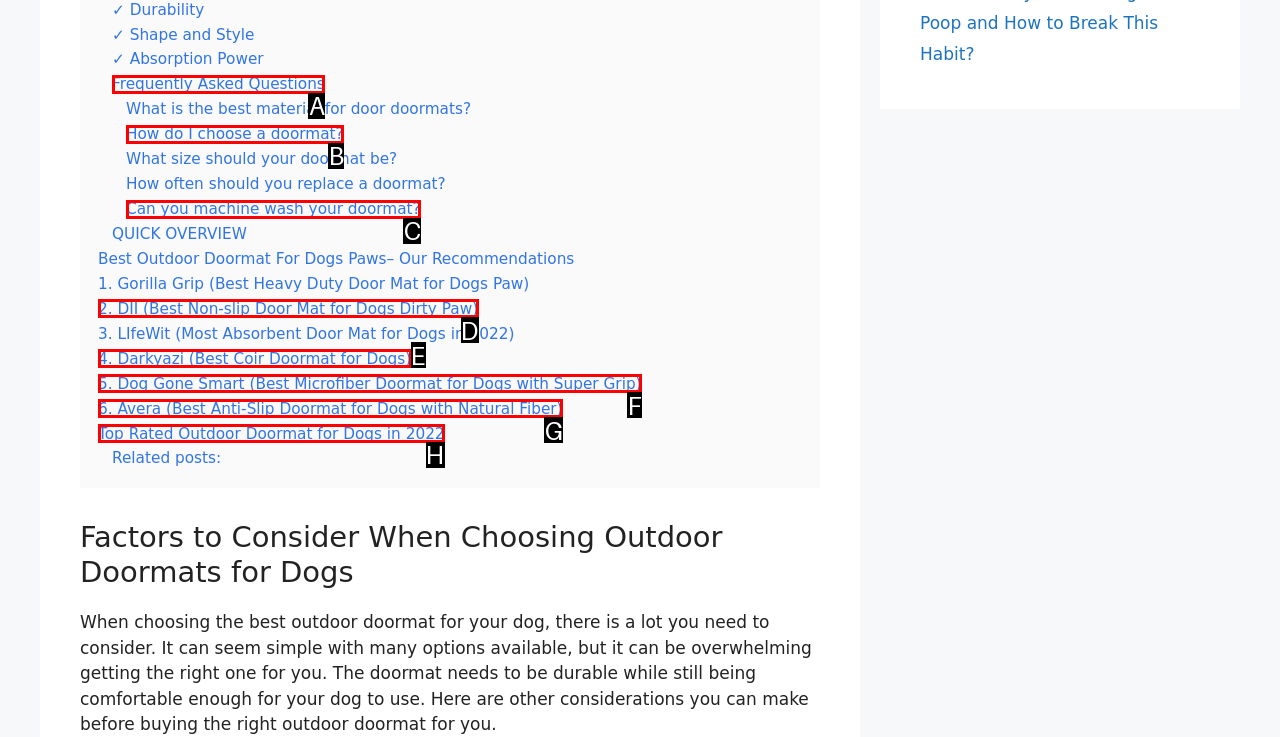Please indicate which option's letter corresponds to the task: Learn about the top rated outdoor doormat for dogs in 2022 by examining the highlighted elements in the screenshot.

H